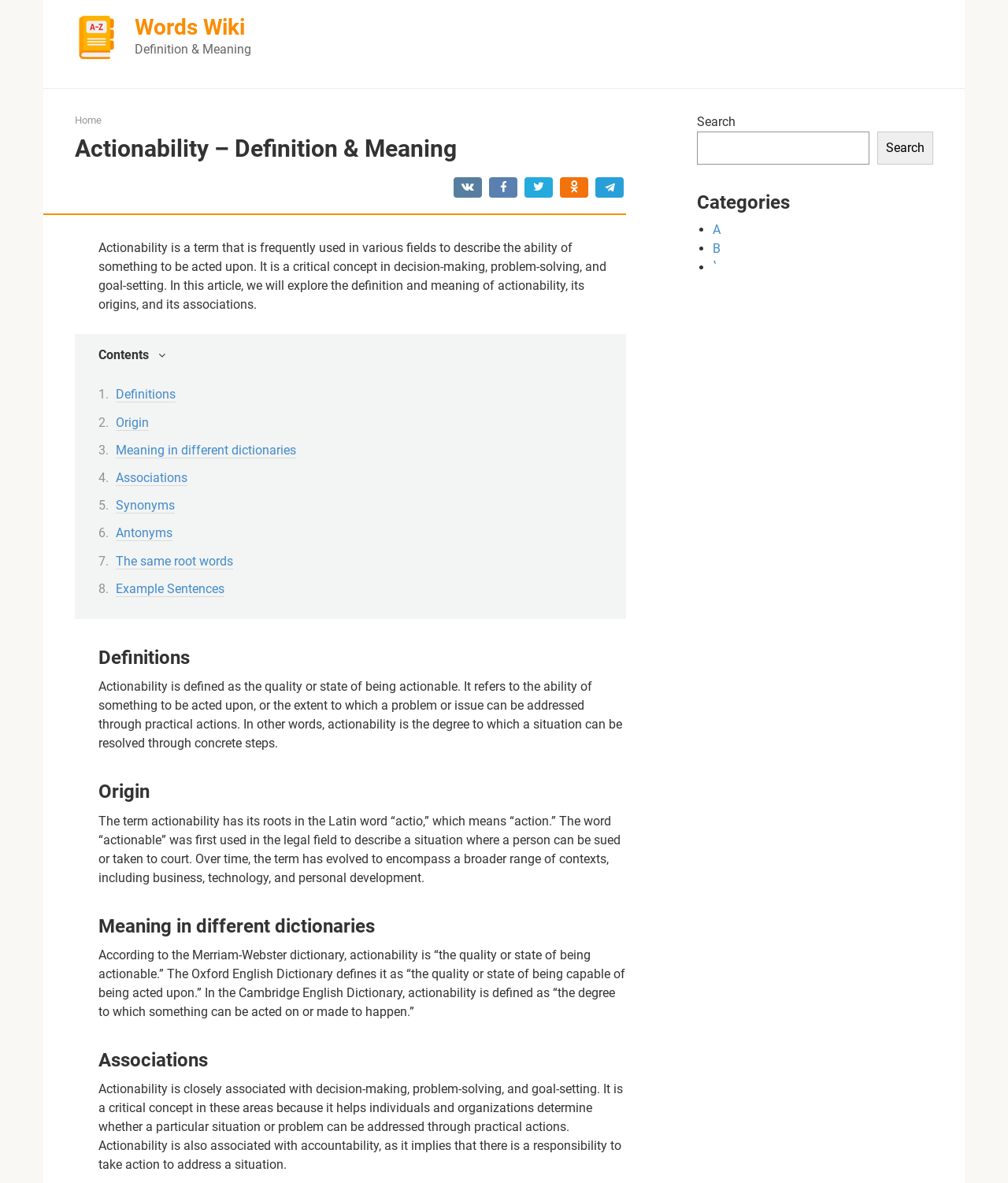Select the bounding box coordinates of the element I need to click to carry out the following instruction: "Go to the 'Definitions' section".

[0.115, 0.327, 0.174, 0.34]